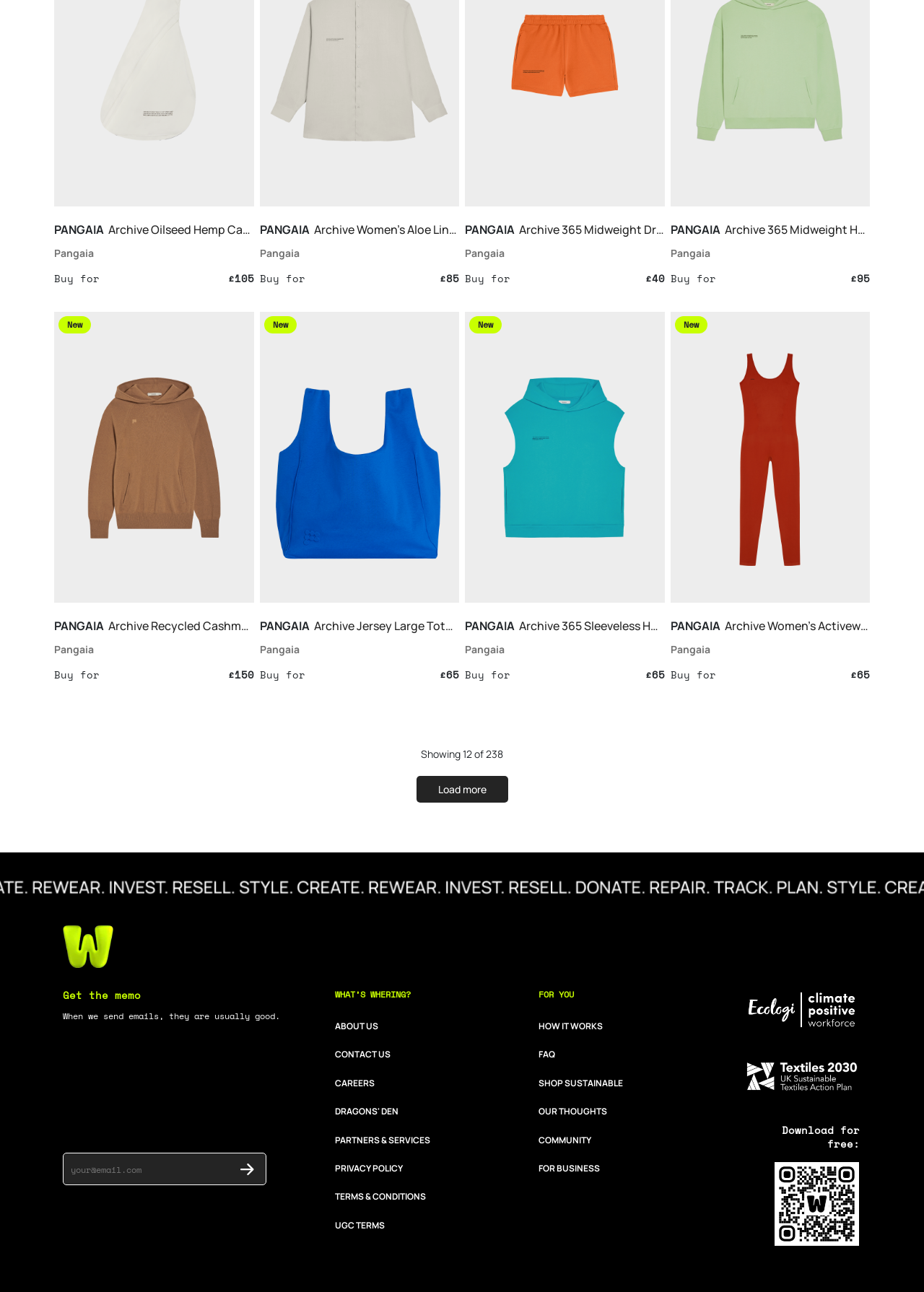Given the element description, predict the bounding box coordinates in the format (top-left x, top-left y, bottom-right x, bottom-right y). Make sure all values are between 0 and 1. Here is the element description: parent_node: Get the memo

[0.068, 0.739, 0.123, 0.752]